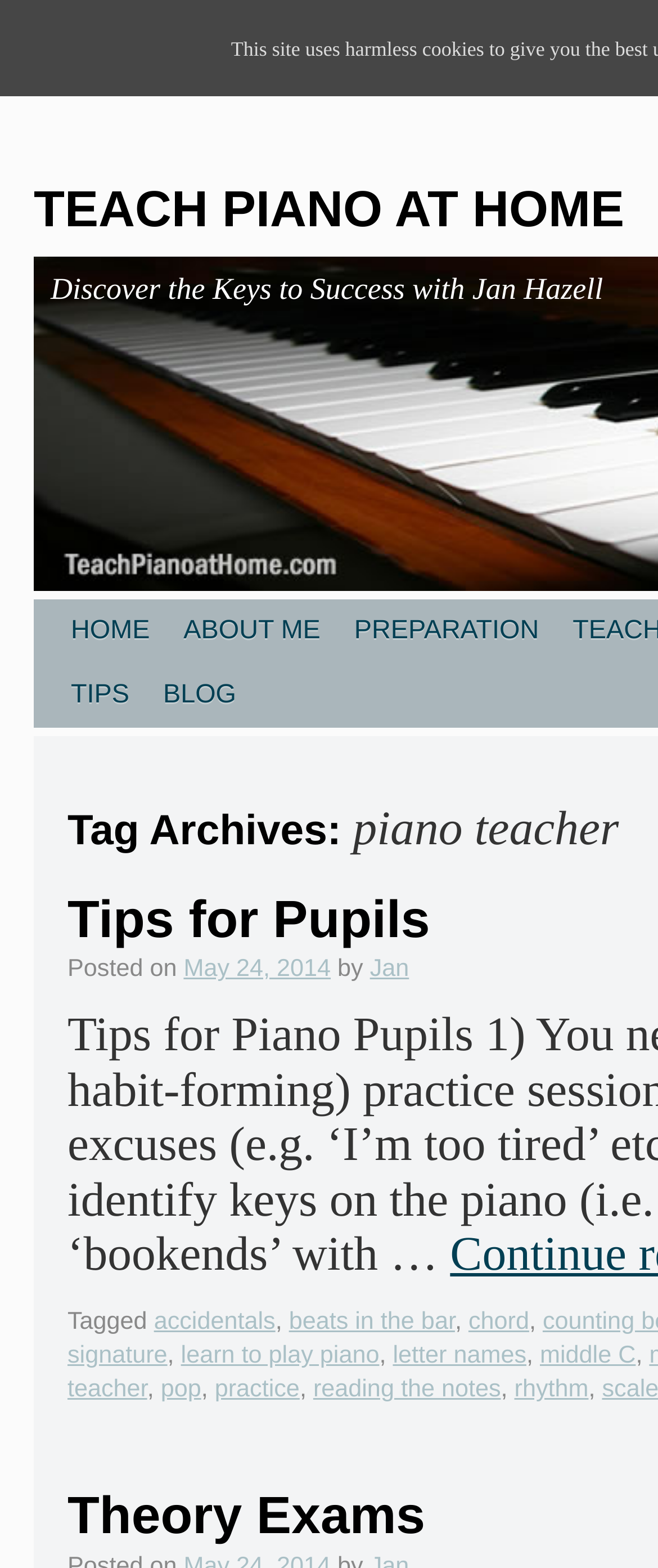What is the topic of the blog post?
Make sure to answer the question with a detailed and comprehensive explanation.

The topic of the blog post can be found in the section labeled 'BLOG', where it says 'Tips for Pupils' as the title of the post.